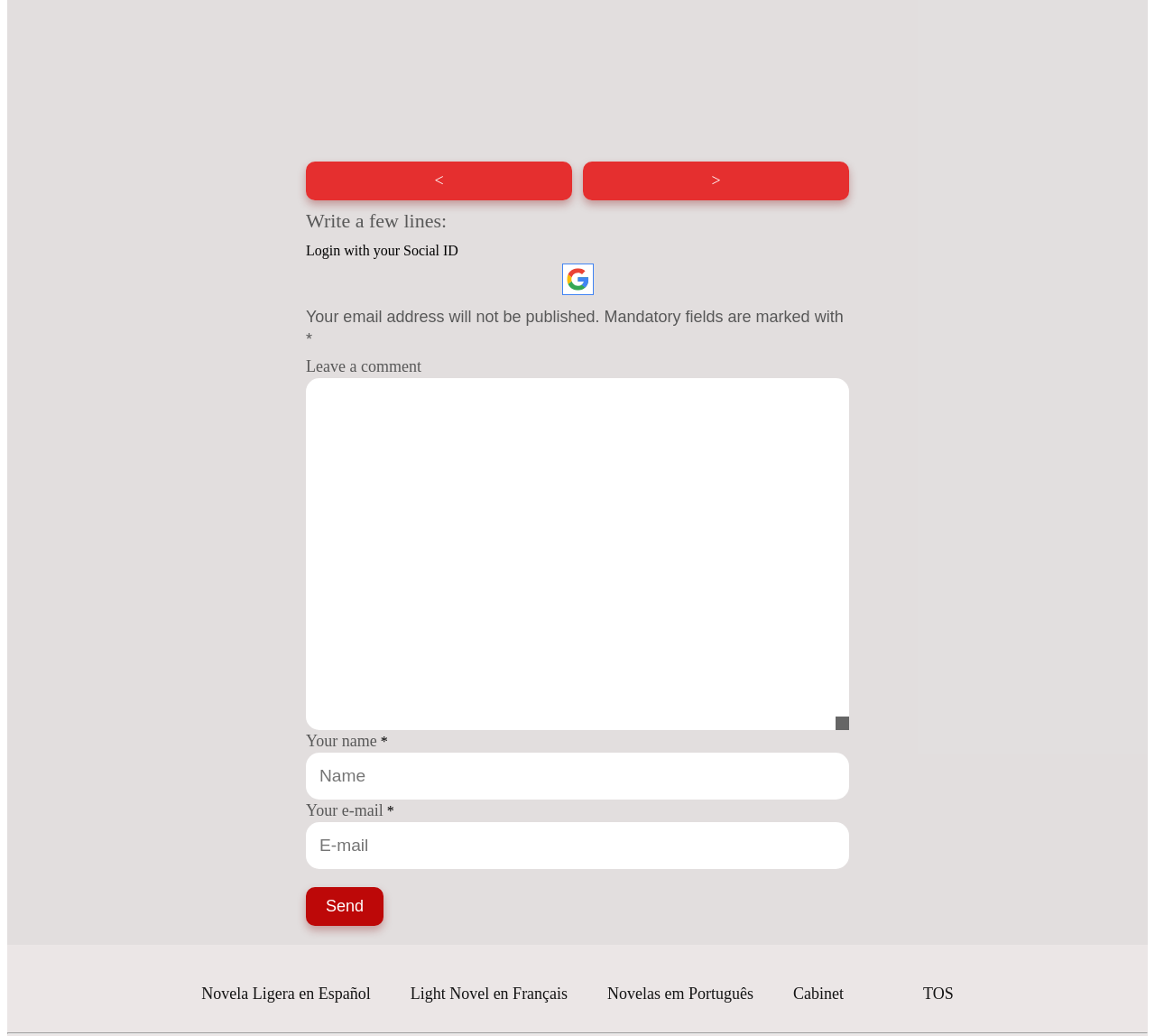Locate the bounding box of the UI element described in the following text: "Novelas em Português".

[0.526, 0.95, 0.652, 0.968]